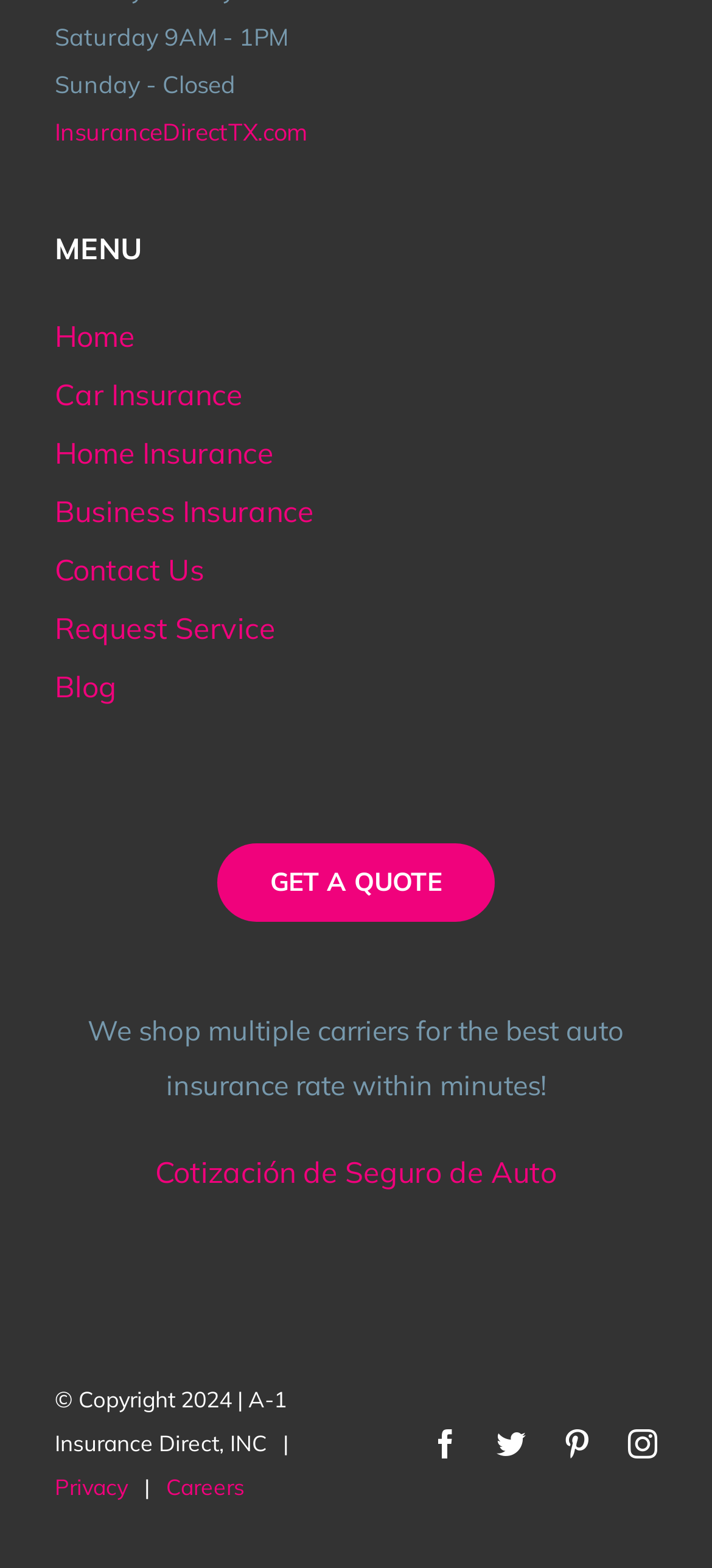Locate the bounding box coordinates of the element to click to perform the following action: 'Follow on facebook'. The coordinates should be given as four float values between 0 and 1, in the form of [left, top, right, bottom].

[0.605, 0.912, 0.646, 0.93]